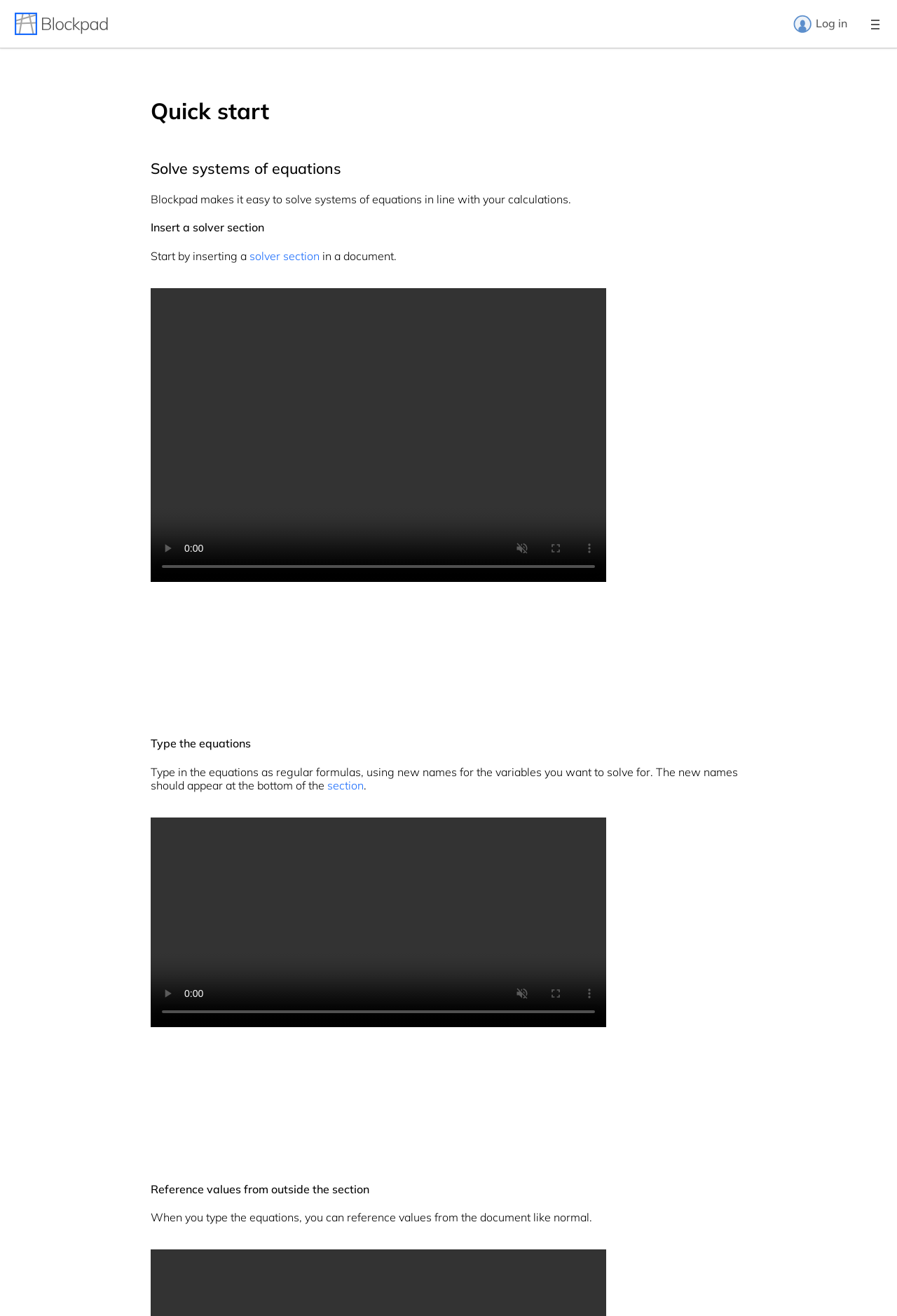Give a detailed explanation of the elements present on the webpage.

The webpage is titled "Blockpad - Quick start - solver" and has a prominent heading "Blockpad" at the top left corner, accompanied by a small image. On the top right corner, there is a "Log in" link and a small icon. 

Below the title, there are three headings: "Quick start", "Solve systems of equations", and "Insert a solver section". The first heading is followed by a brief description of Blockpad's functionality in solving systems of equations. The second heading is followed by a series of instructions, including inserting a solver section, which is a link. 

There are several buttons and controls in the middle of the page, including pause, unmute, enter full screen, and show more media controls, all of which are currently disabled. A horizontal slider for video time scrubbing is also present. 

Further down, there are more instructions and headings, including "Type the equations" and "Reference values from outside the section". These sections provide guidance on typing equations and referencing values from the document. Throughout the page, there are several static text elements and links that provide additional information and functionality.